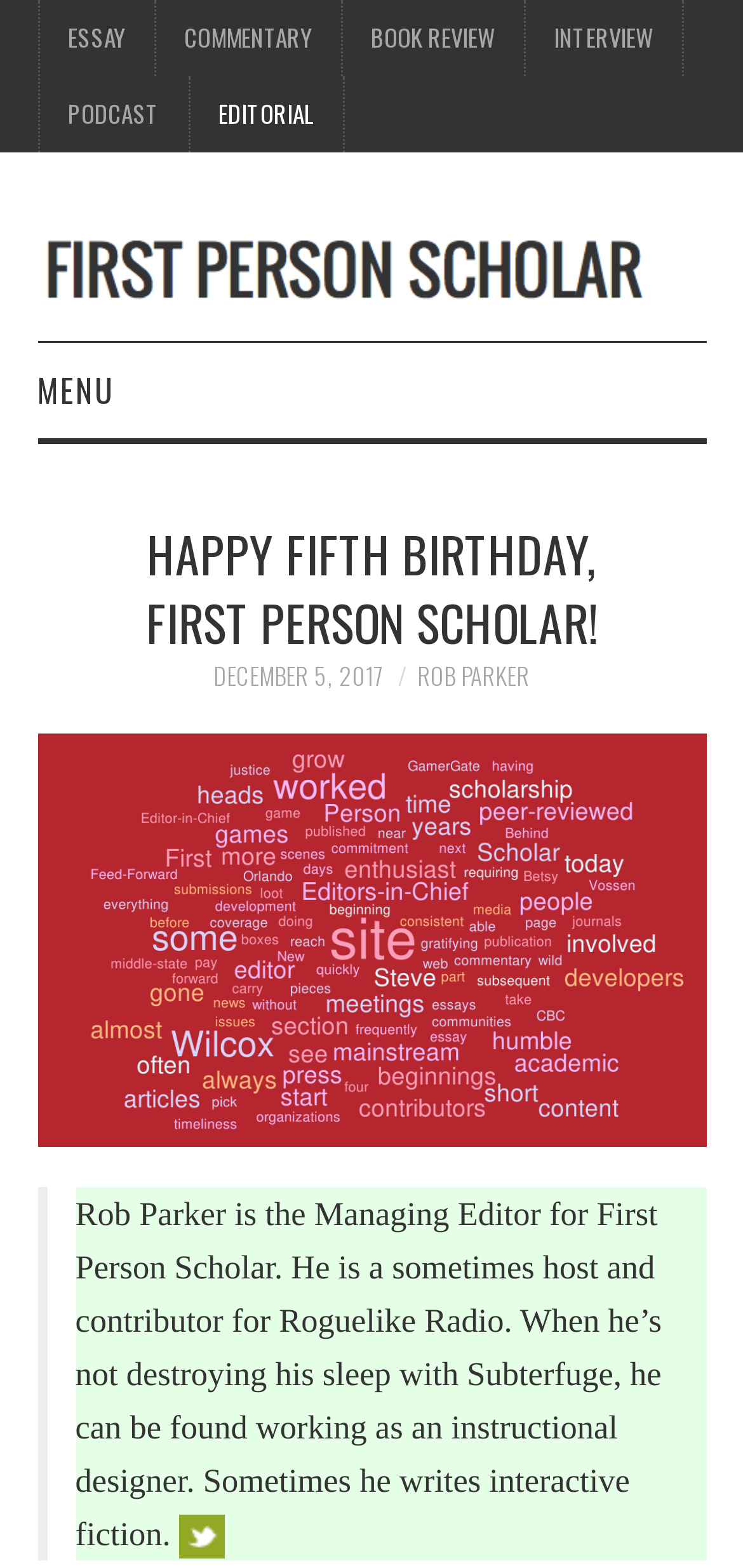Provide the bounding box coordinates of the section that needs to be clicked to accomplish the following instruction: "Check the bio on Twitter."

[0.241, 0.966, 0.302, 0.99]